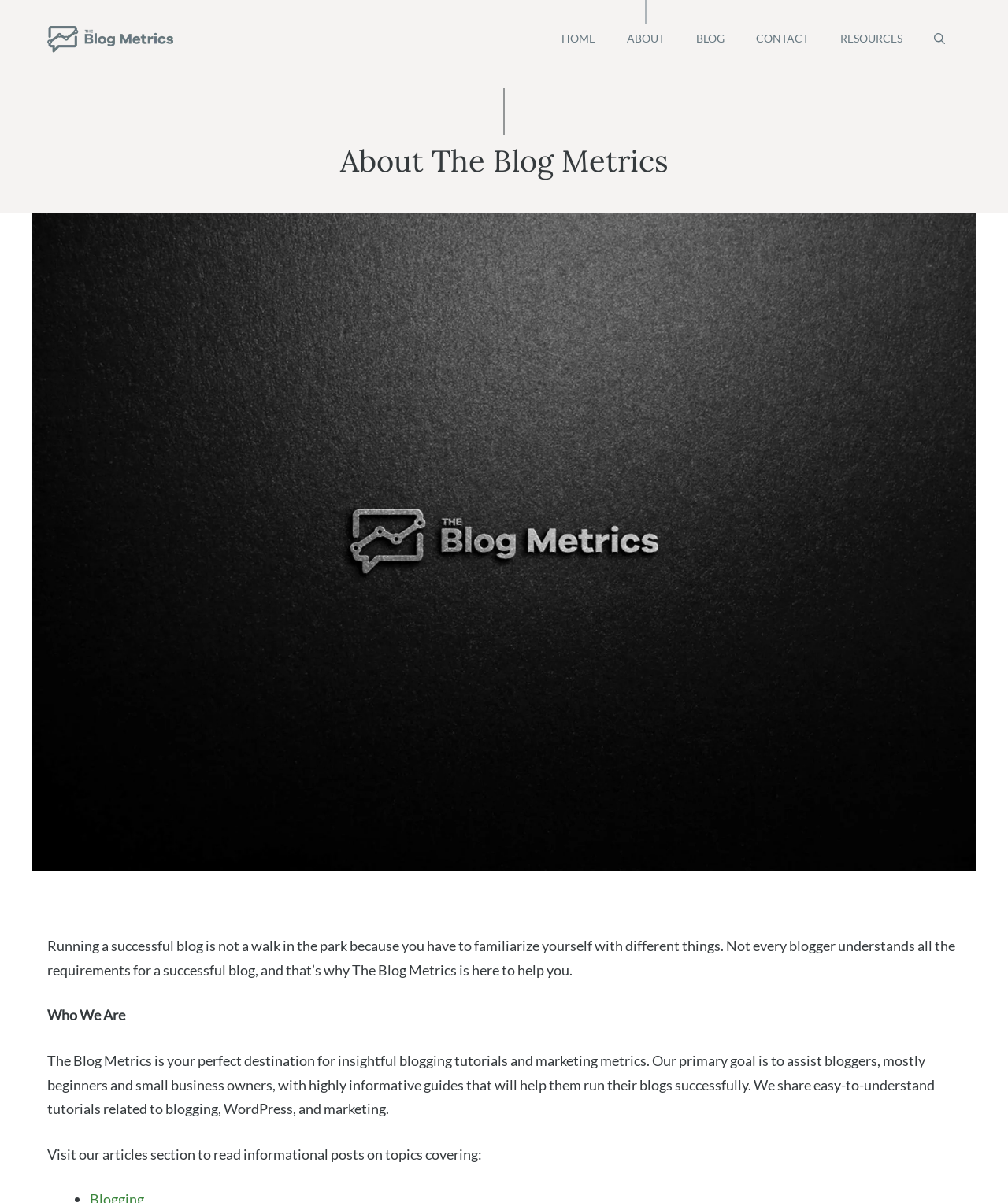What topics do the articles on this website cover?
Provide a detailed and well-explained answer to the question.

The webpage mentions that the articles section covers topics related to blogging, WordPress, and marketing, providing informational posts on these subjects.